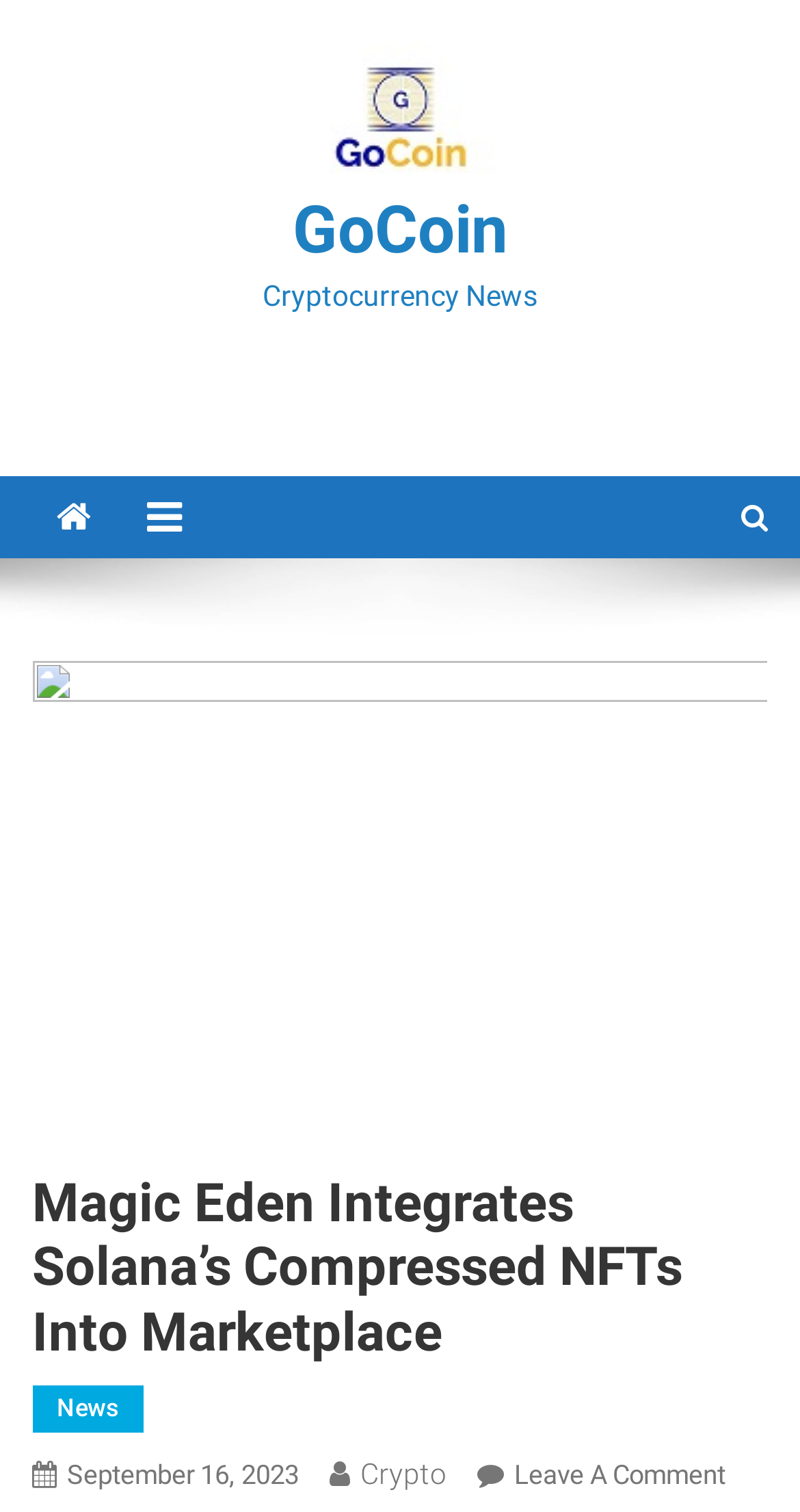Is there a comment section on the webpage?
Give a one-word or short phrase answer based on the image.

Yes